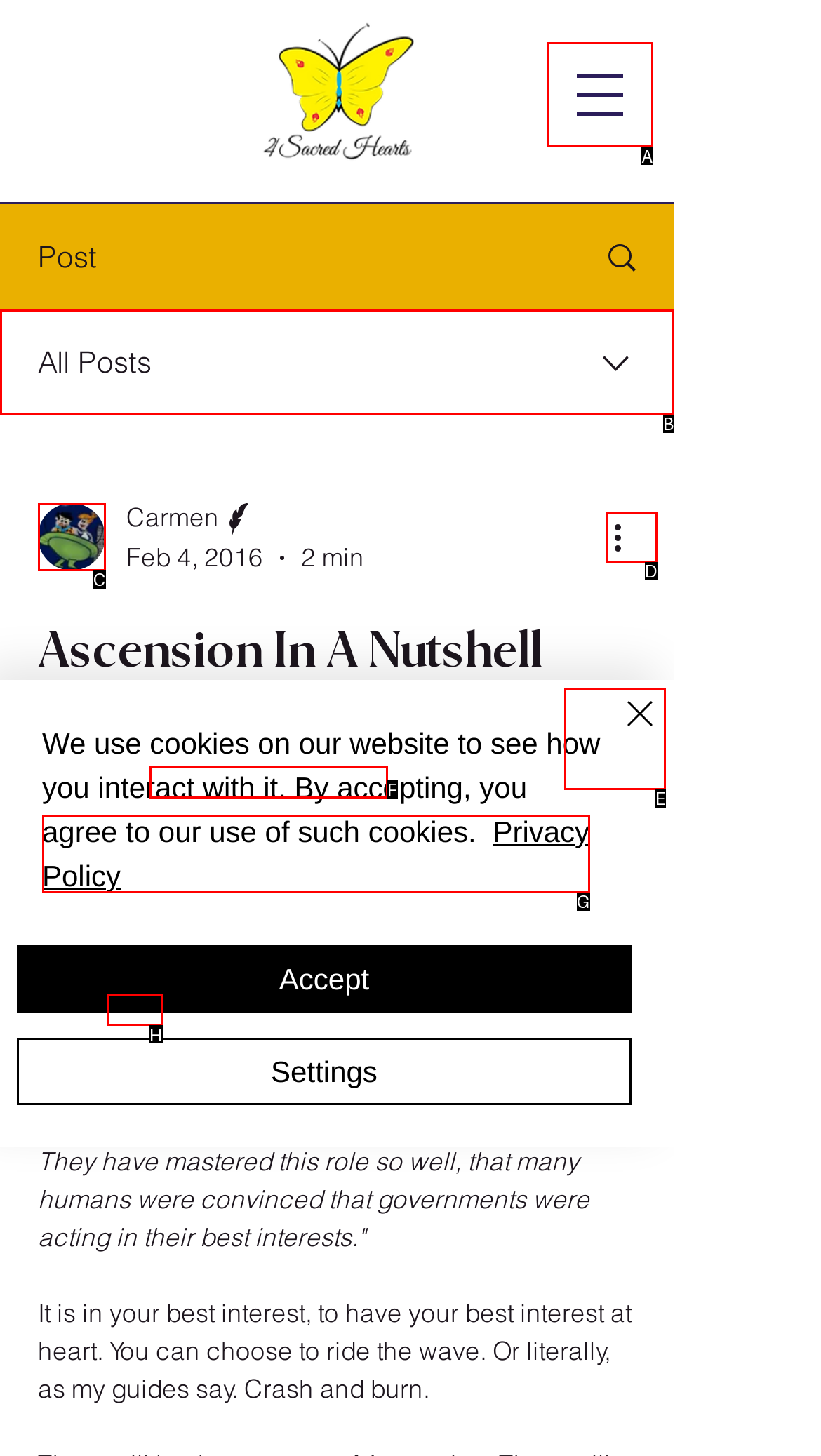Choose the letter of the option you need to click to Open navigation menu. Answer with the letter only.

A